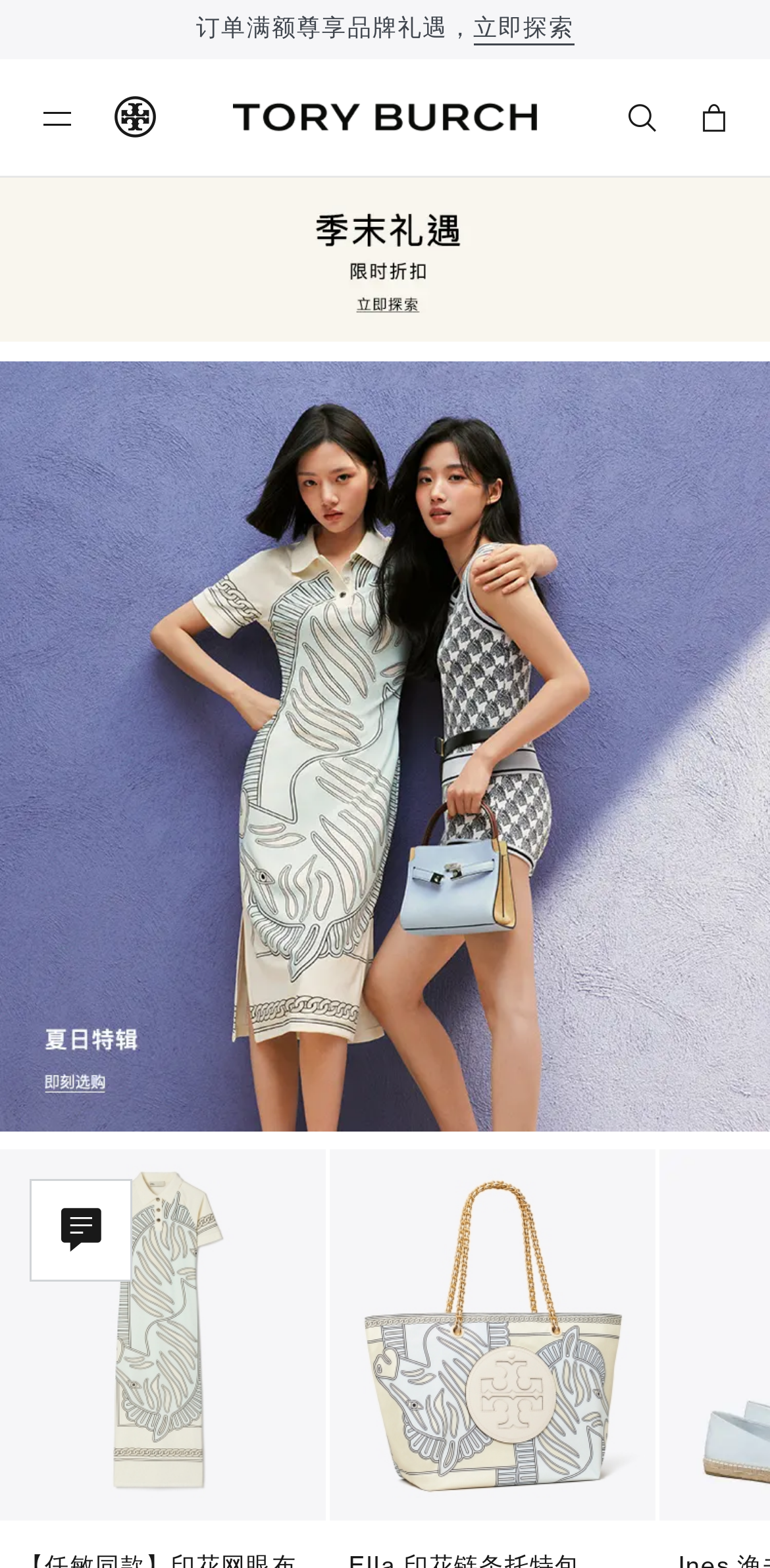What is the purpose of the text at the bottom of the page?
Carefully analyze the image and provide a thorough answer to the question.

The text at the bottom of the page says '嗨，我们能提供什么帮助？', which translates to 'Hi, how can we help you?'. This suggests that the purpose of this text is to provide customer support or assistance to users who need help with their purchases or have questions about the website.